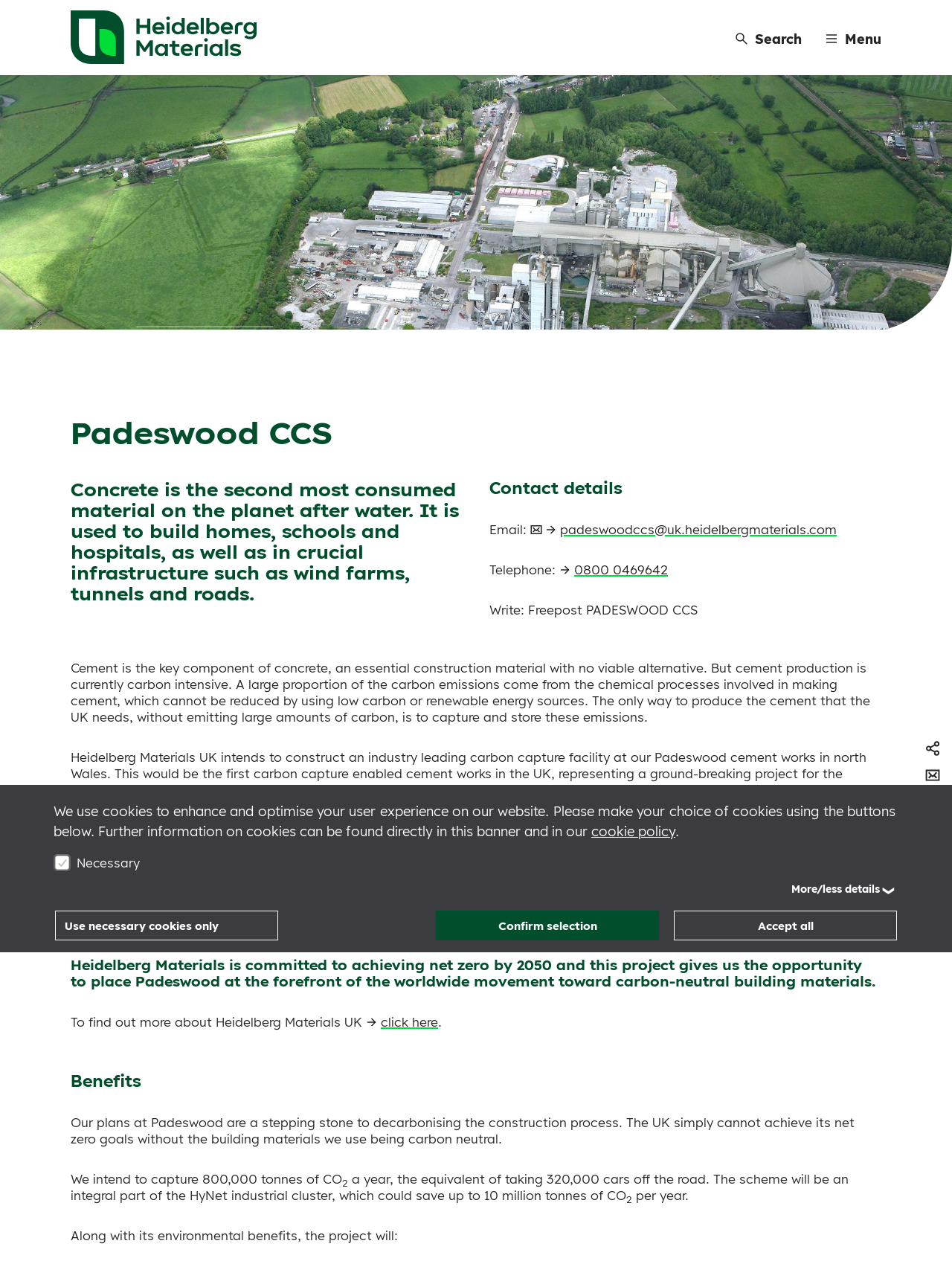Pinpoint the bounding box coordinates of the element to be clicked to execute the instruction: "Click the link to contact via email".

[0.557, 0.413, 0.879, 0.425]